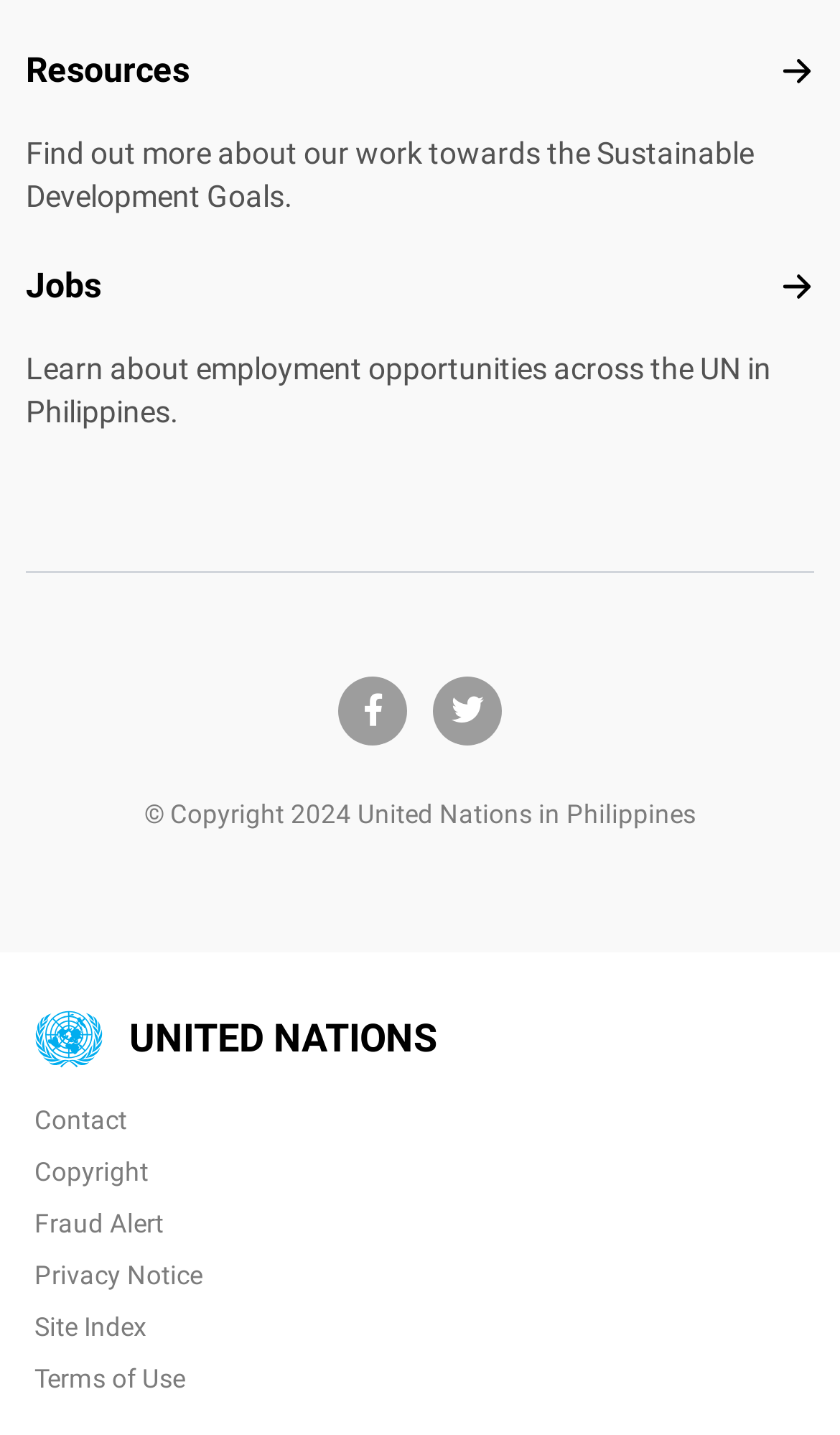Please find the bounding box coordinates of the clickable region needed to complete the following instruction: "Explore Jobs". The bounding box coordinates must consist of four float numbers between 0 and 1, i.e., [left, top, right, bottom].

[0.031, 0.185, 0.121, 0.213]